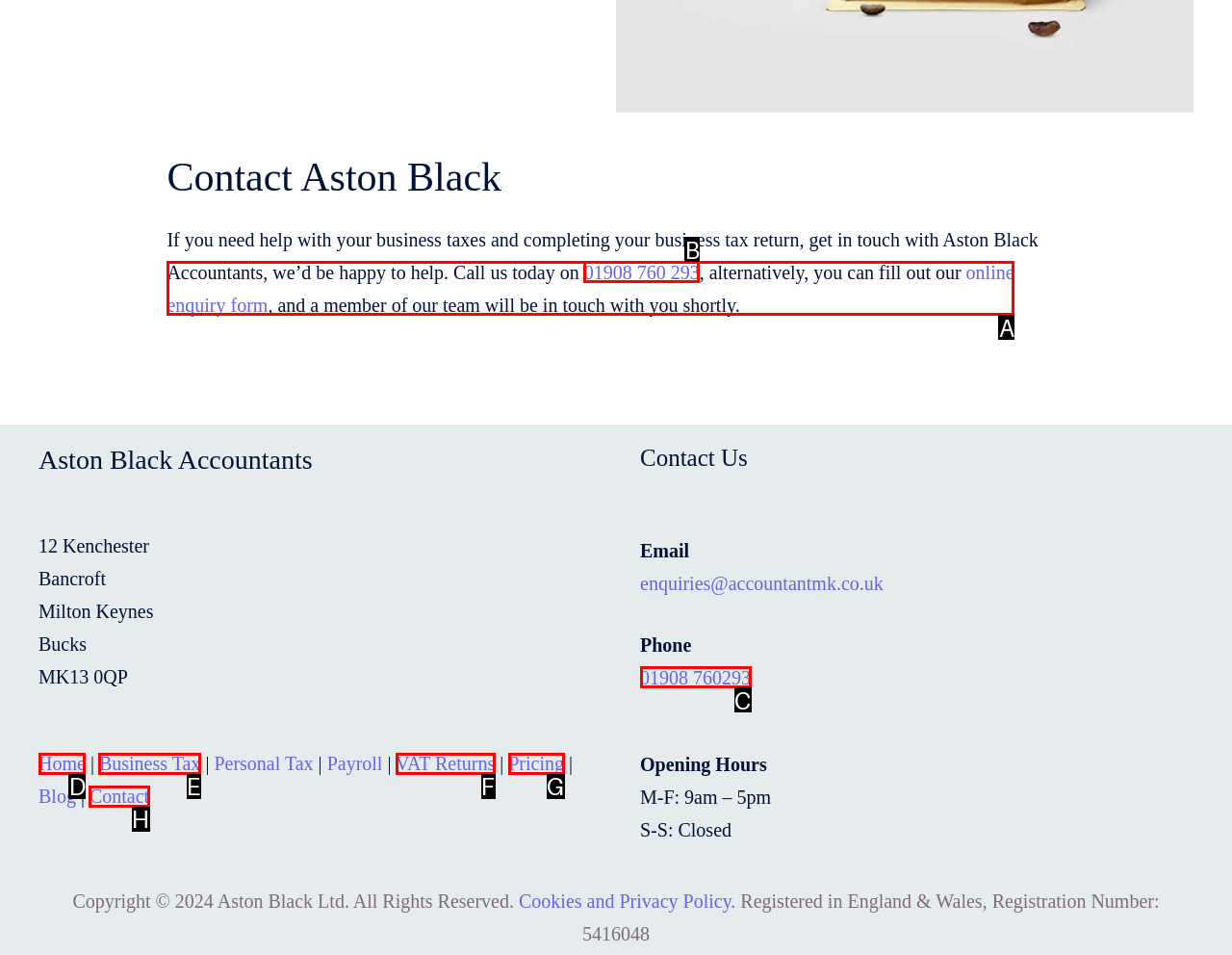Identify the option that corresponds to the description: VAT Returns. Provide only the letter of the option directly.

F